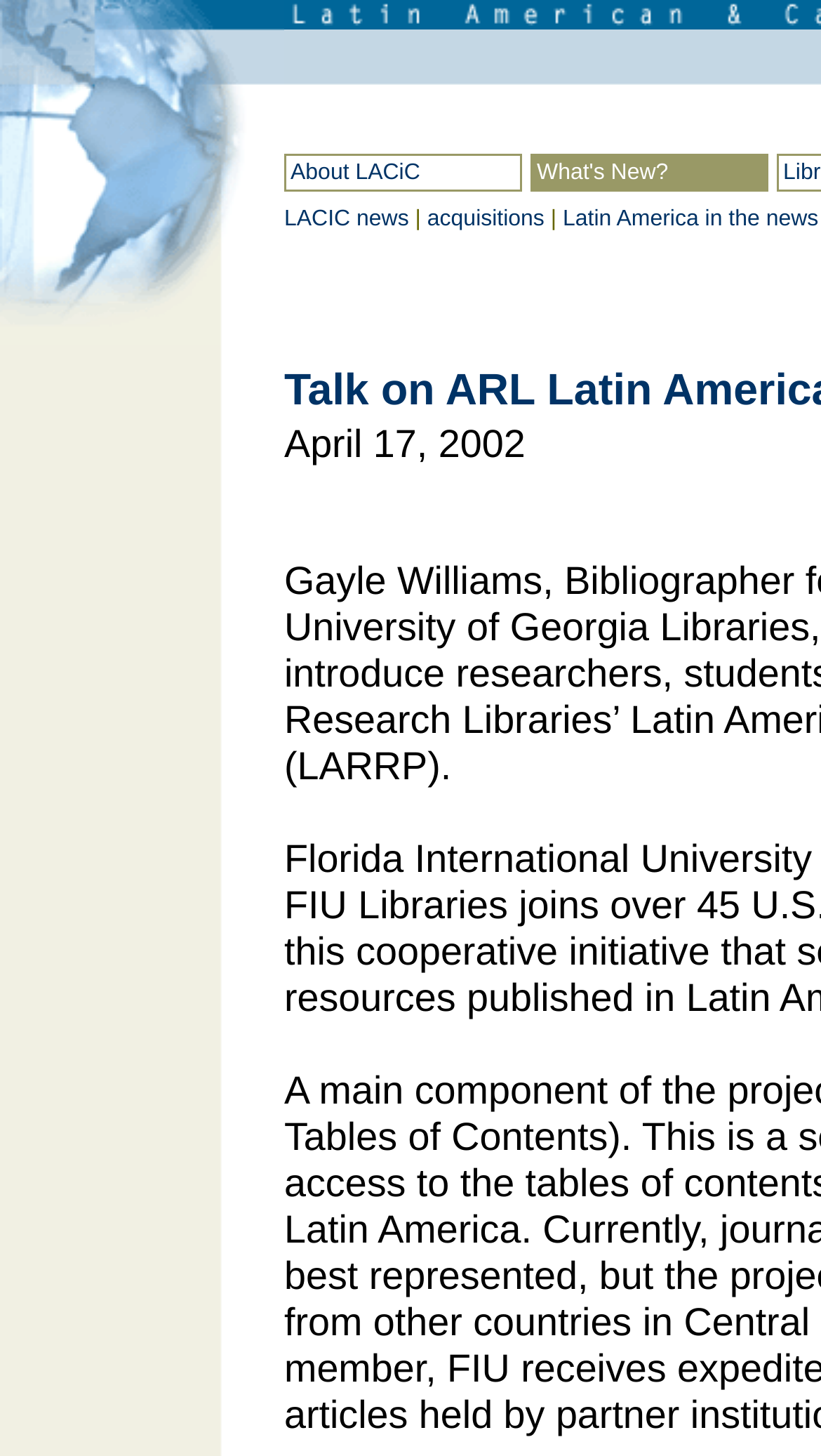How many links are under 'What's New?' Based on the image, give a response in one word or a short phrase.

3